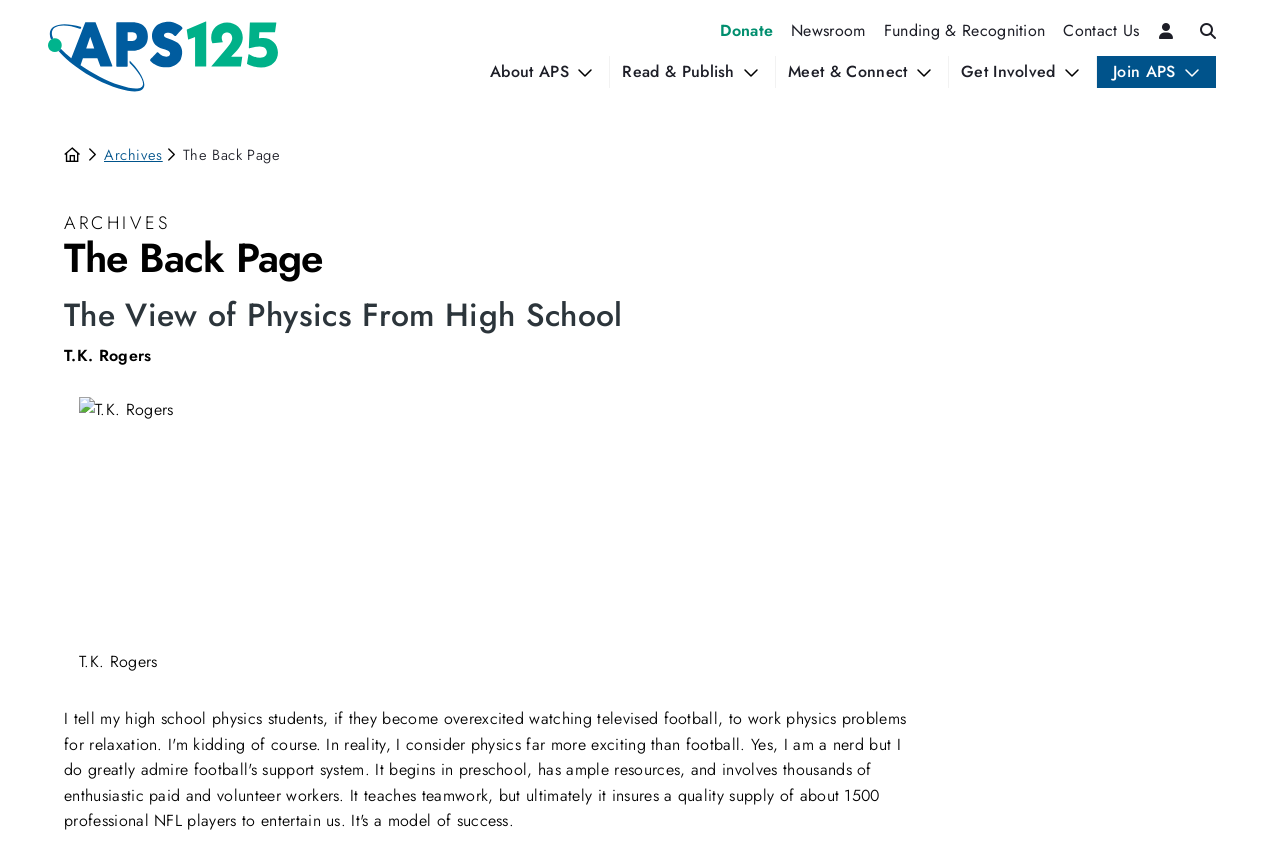Kindly determine the bounding box coordinates for the clickable area to achieve the given instruction: "View T.K. Rogers' profile".

[0.054, 0.458, 0.946, 0.805]